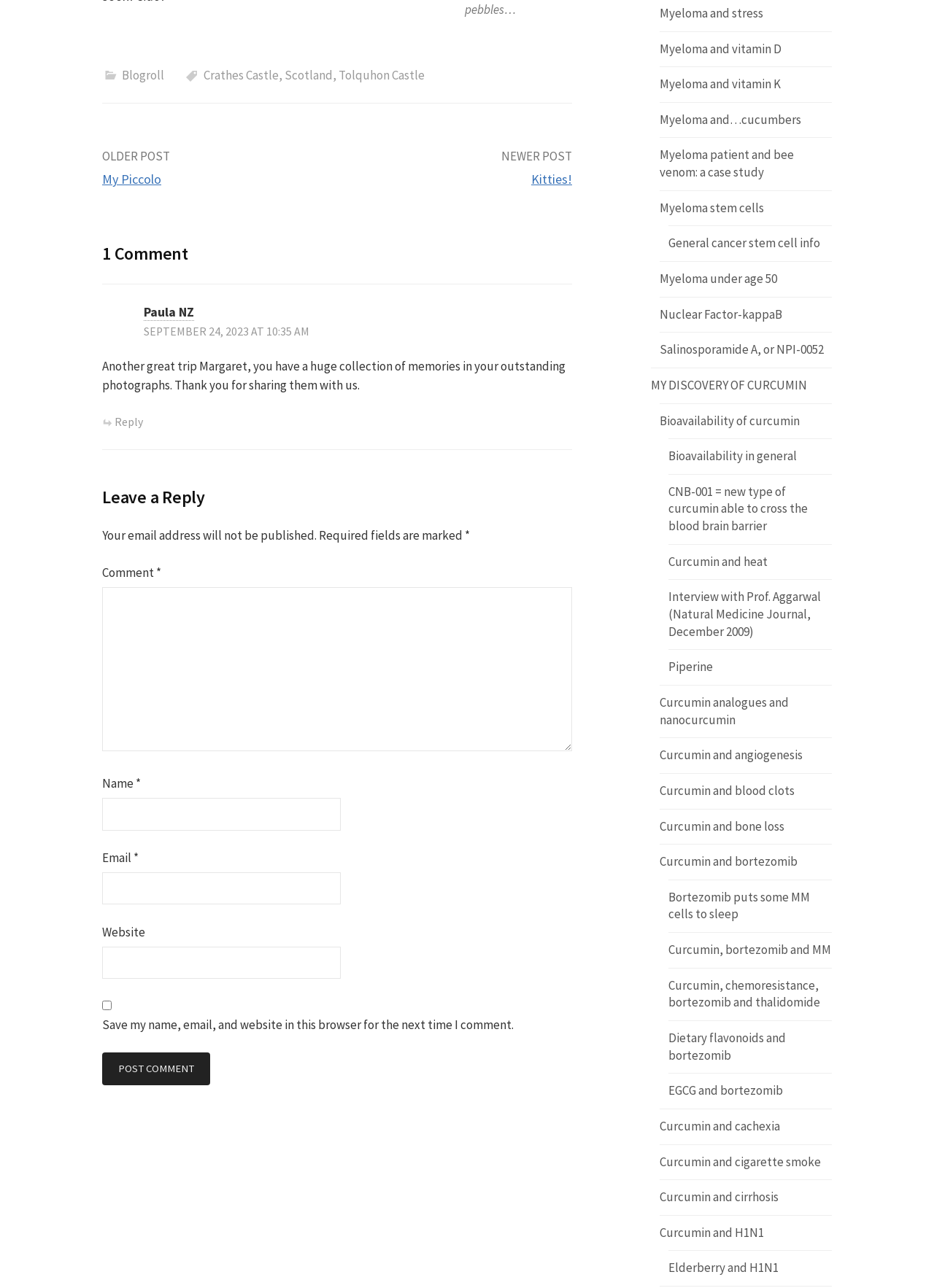Locate the bounding box coordinates of the element that needs to be clicked to carry out the instruction: "Go to the next tribute". The coordinates should be given as four float numbers ranging from 0 to 1, i.e., [left, top, right, bottom].

None